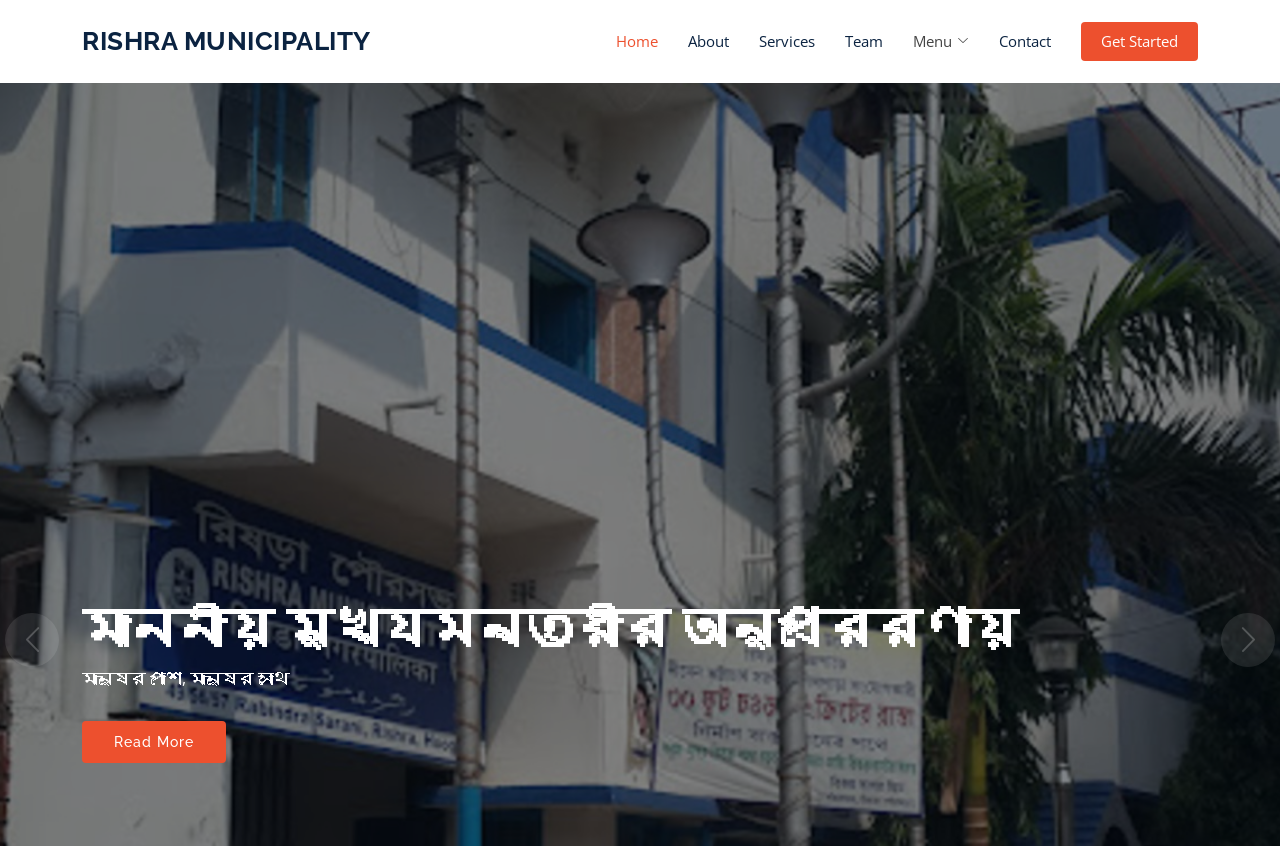What is the language used on the website?
Use the screenshot to answer the question with a single word or phrase.

Bengali